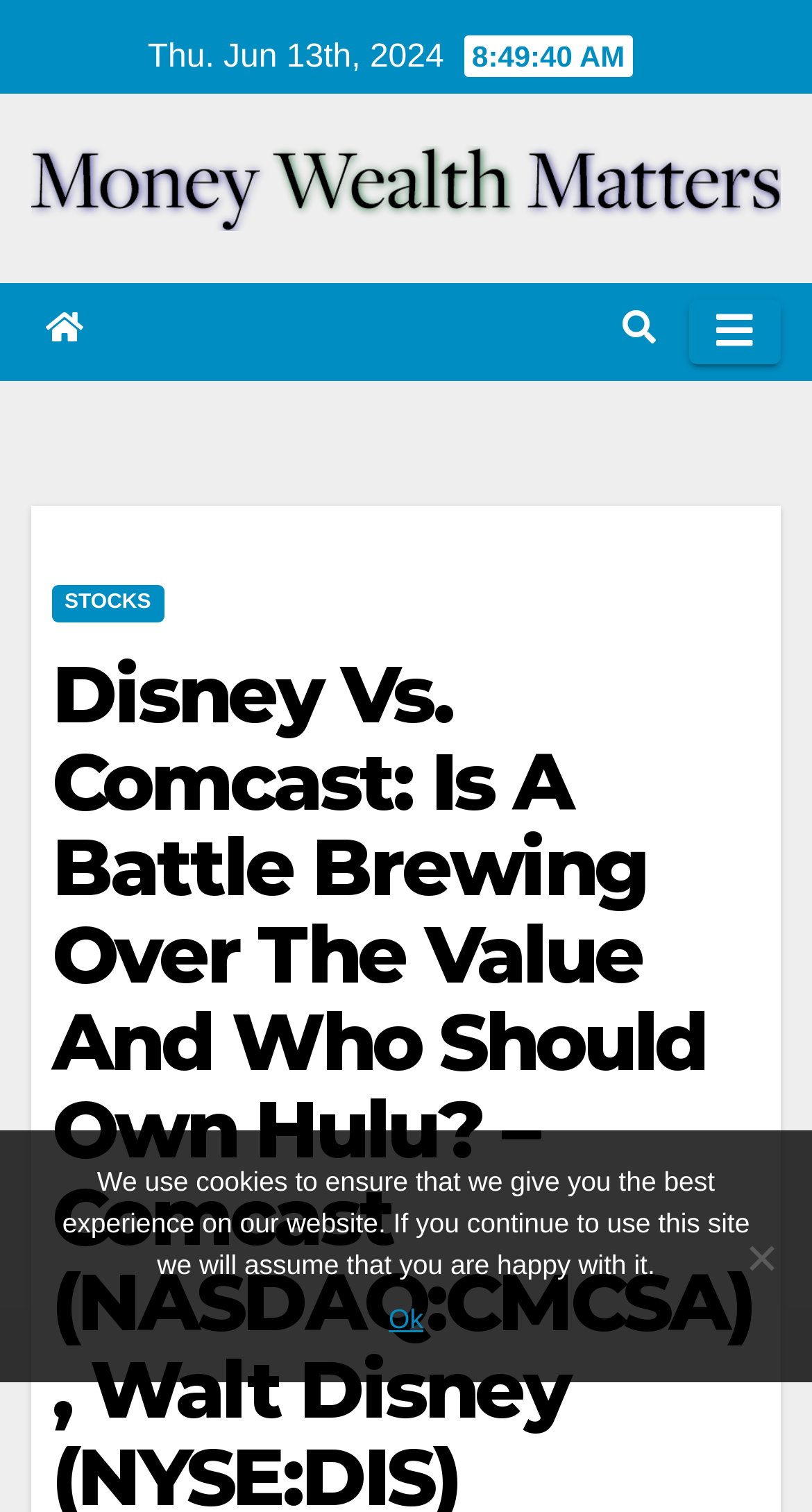What is the main heading displayed on the webpage? Please provide the text.

Disney Vs. Comcast: Is A Battle Brewing Over The Value And Who Should Own Hulu? – Comcast (NASDAQ:CMCSA), Walt Disney (NYSE:DIS)